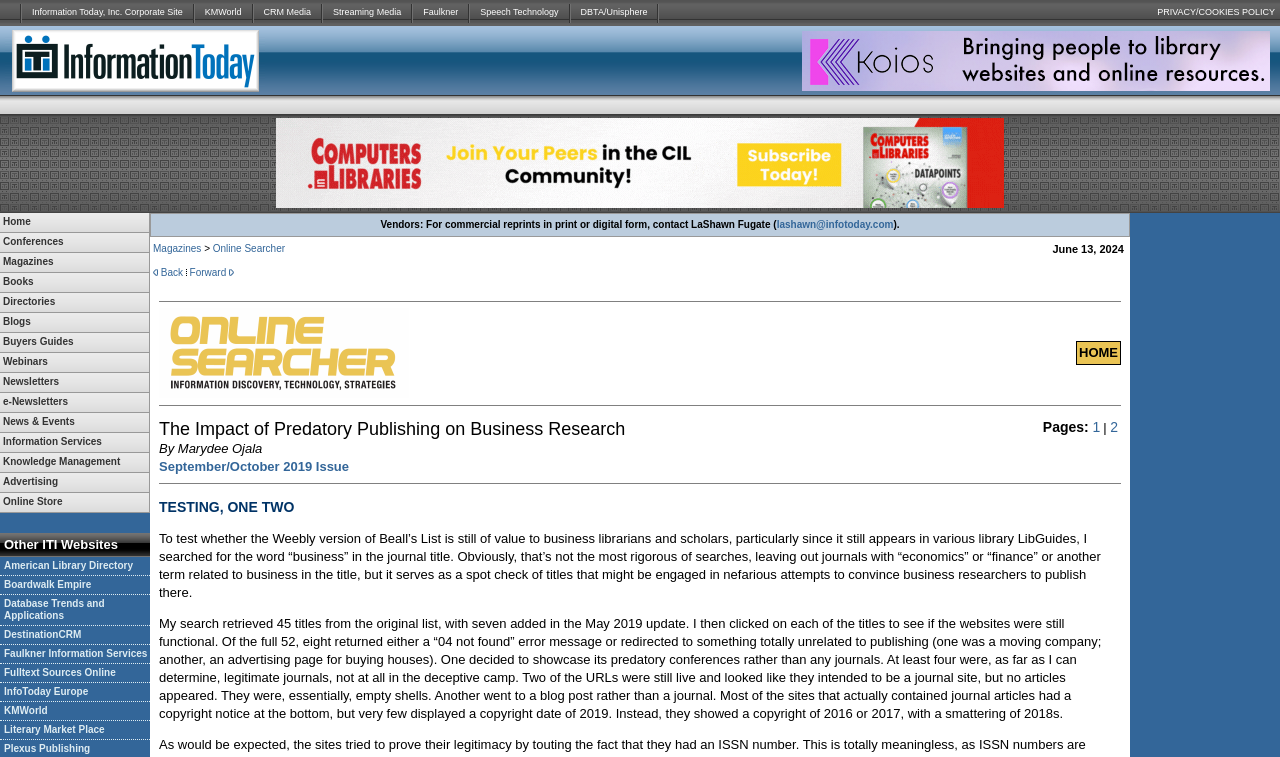Identify the bounding box coordinates of the clickable section necessary to follow the following instruction: "Click PRIVACY/COOKIES POLICY". The coordinates should be presented as four float numbers from 0 to 1, i.e., [left, top, right, bottom].

[0.871, 0.0, 1.0, 0.034]